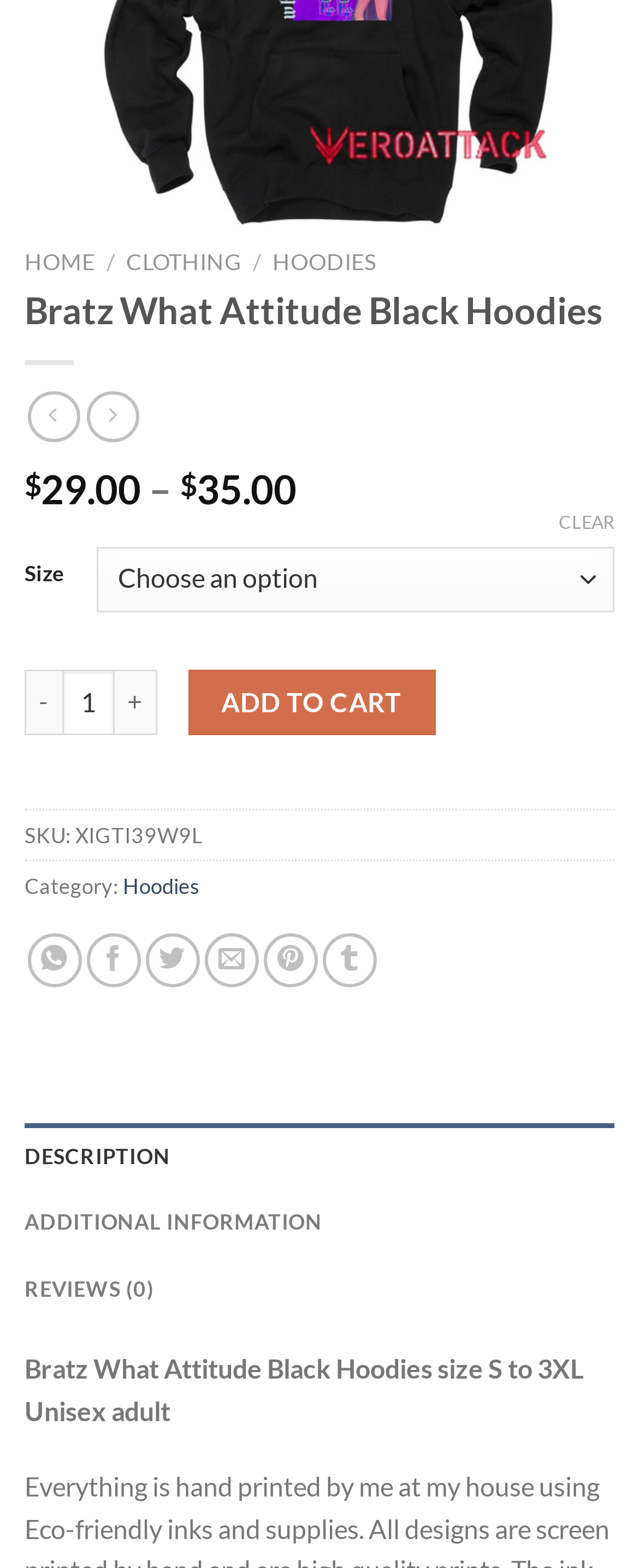Predict the bounding box of the UI element based on the description: "Dark Mode:". The coordinates should be four float numbers between 0 and 1, formatted as [left, top, right, bottom].

None